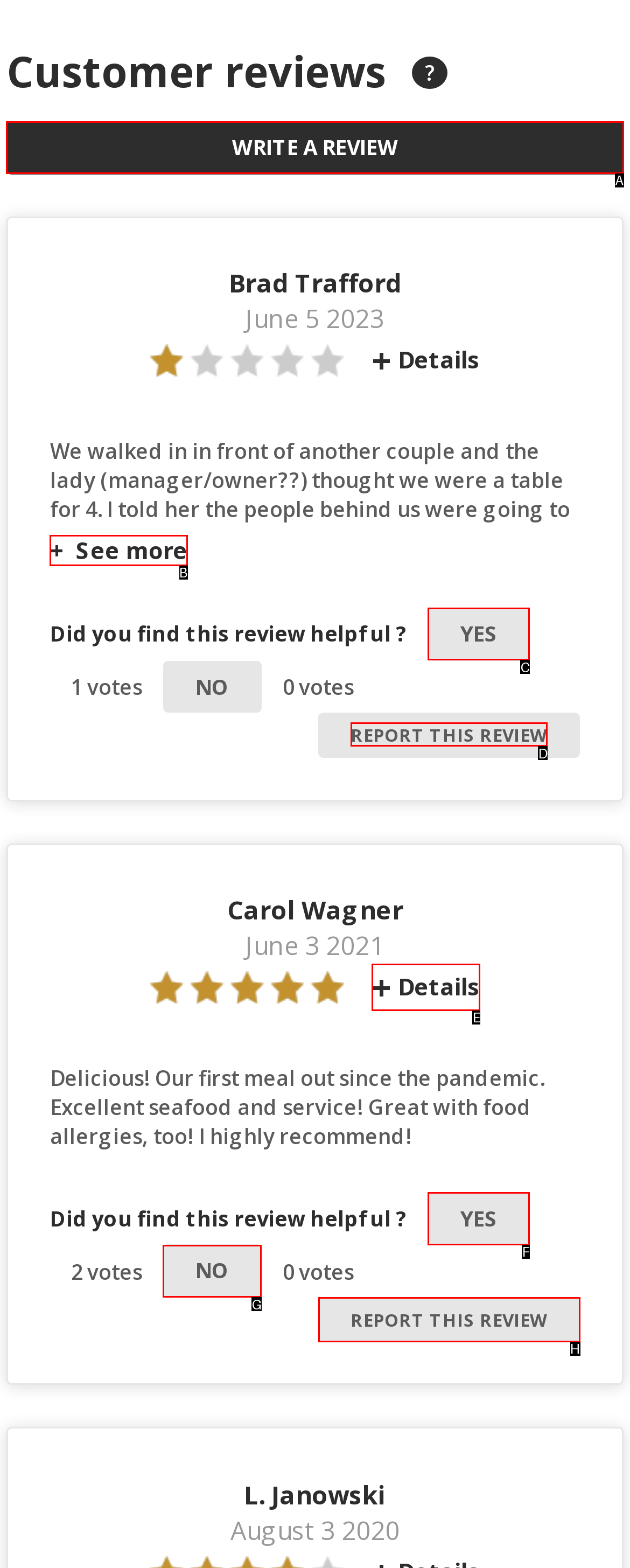For the task: Report this review, identify the HTML element to click.
Provide the letter corresponding to the right choice from the given options.

D